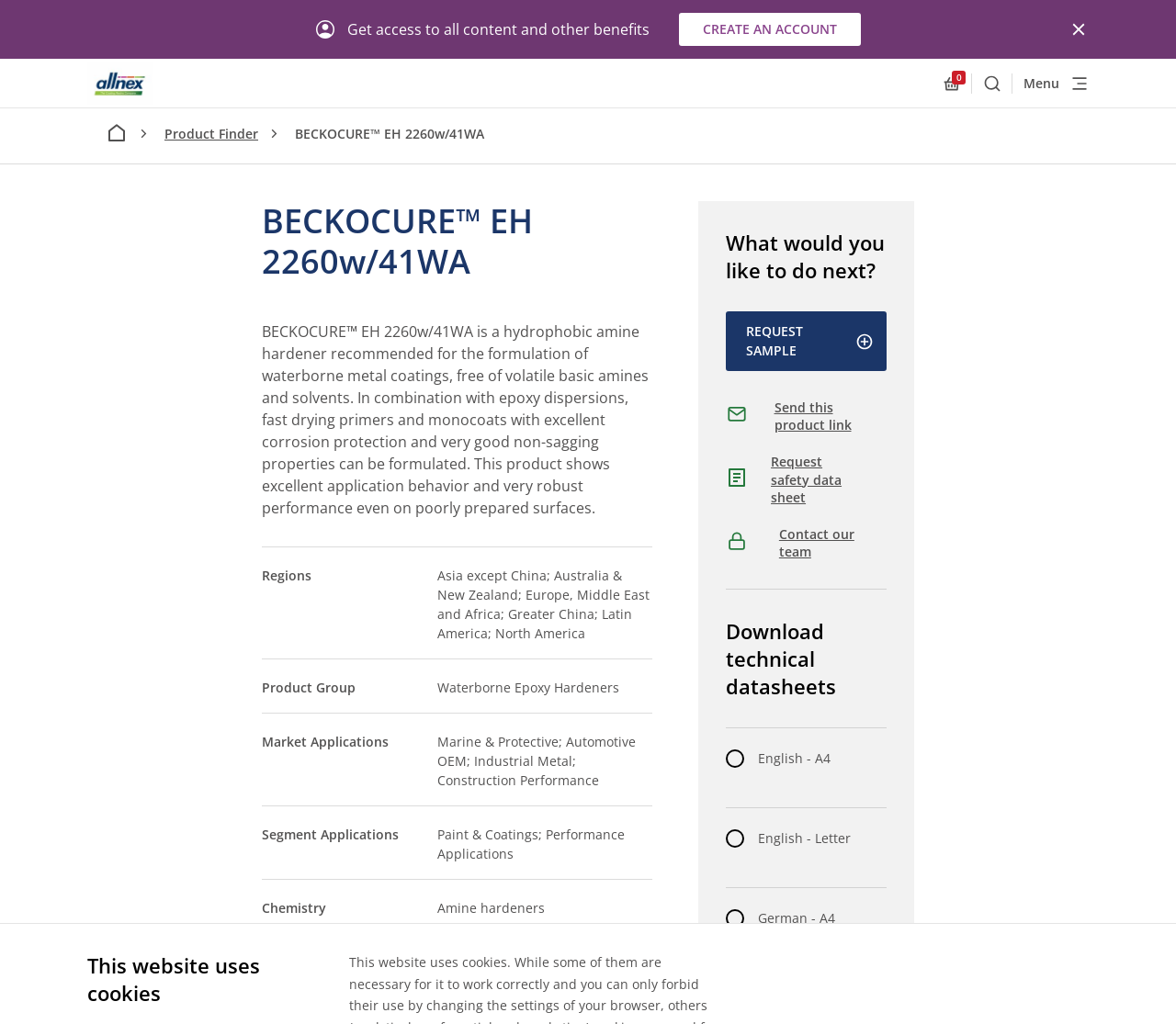What is the recommended use of BECKOCURE EH 2260w/41WA? Observe the screenshot and provide a one-word or short phrase answer.

Formulation of waterborne metal coatings